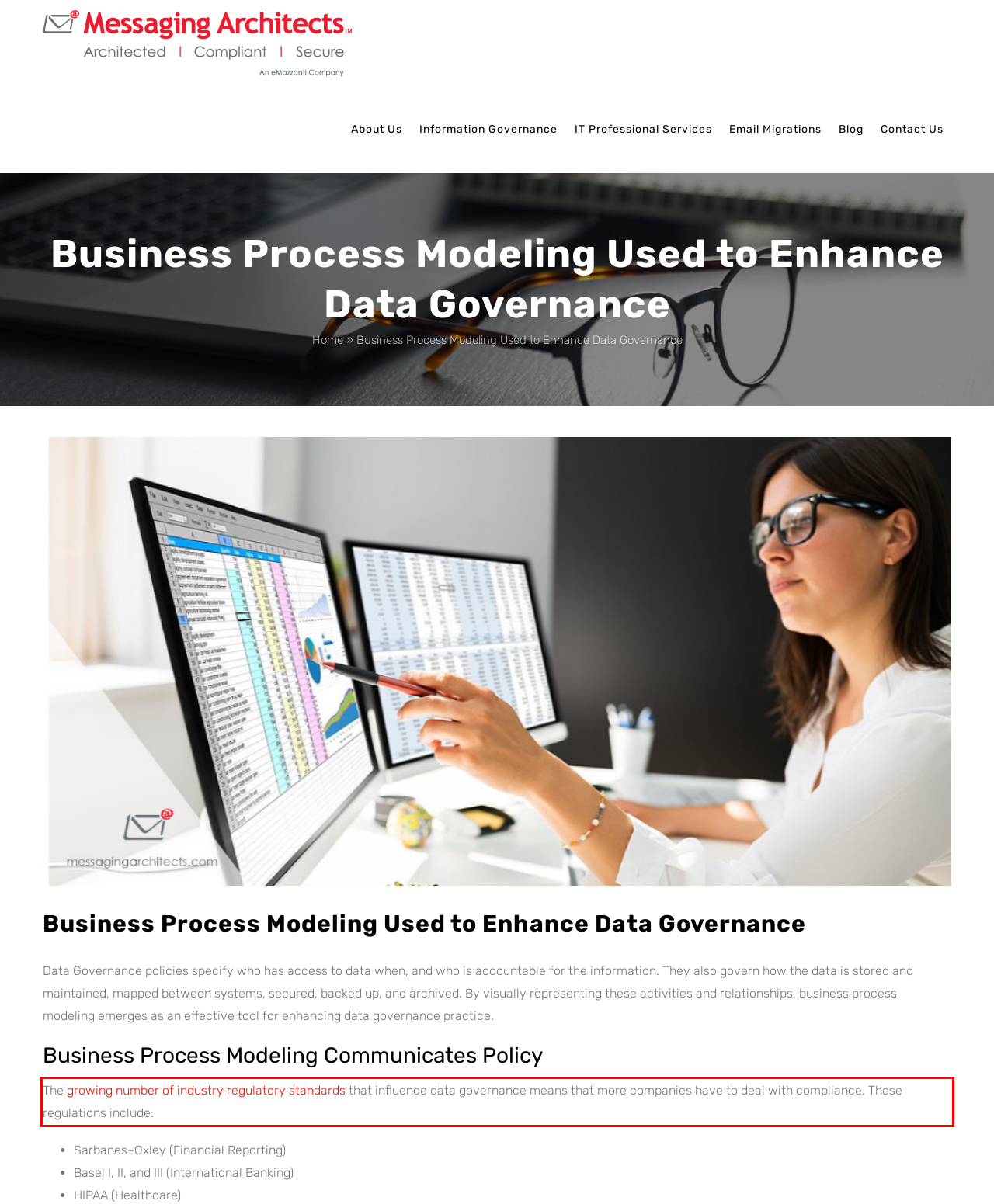Please perform OCR on the text content within the red bounding box that is highlighted in the provided webpage screenshot.

The growing number of industry regulatory standards that influence data governance means that more companies have to deal with compliance. These regulations include: